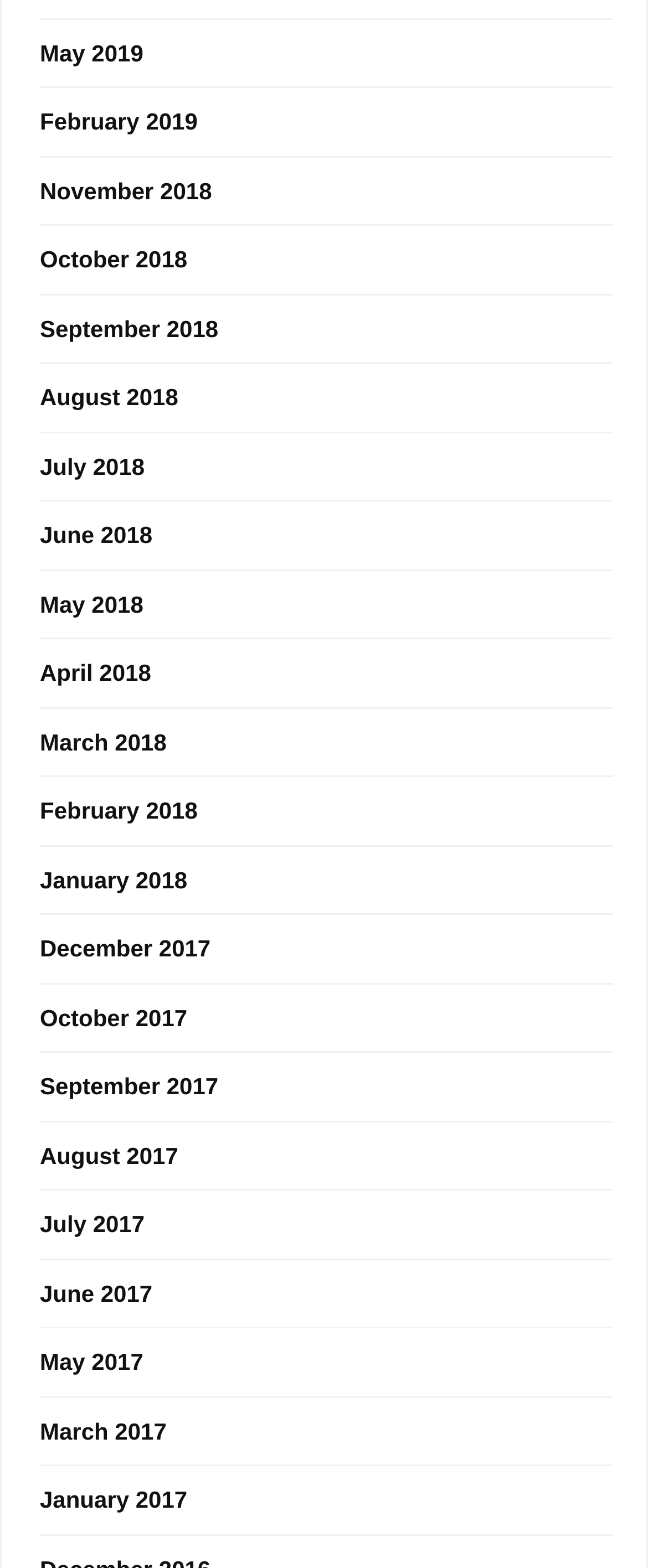Specify the bounding box coordinates of the area that needs to be clicked to achieve the following instruction: "view May 2019".

[0.062, 0.023, 0.221, 0.044]